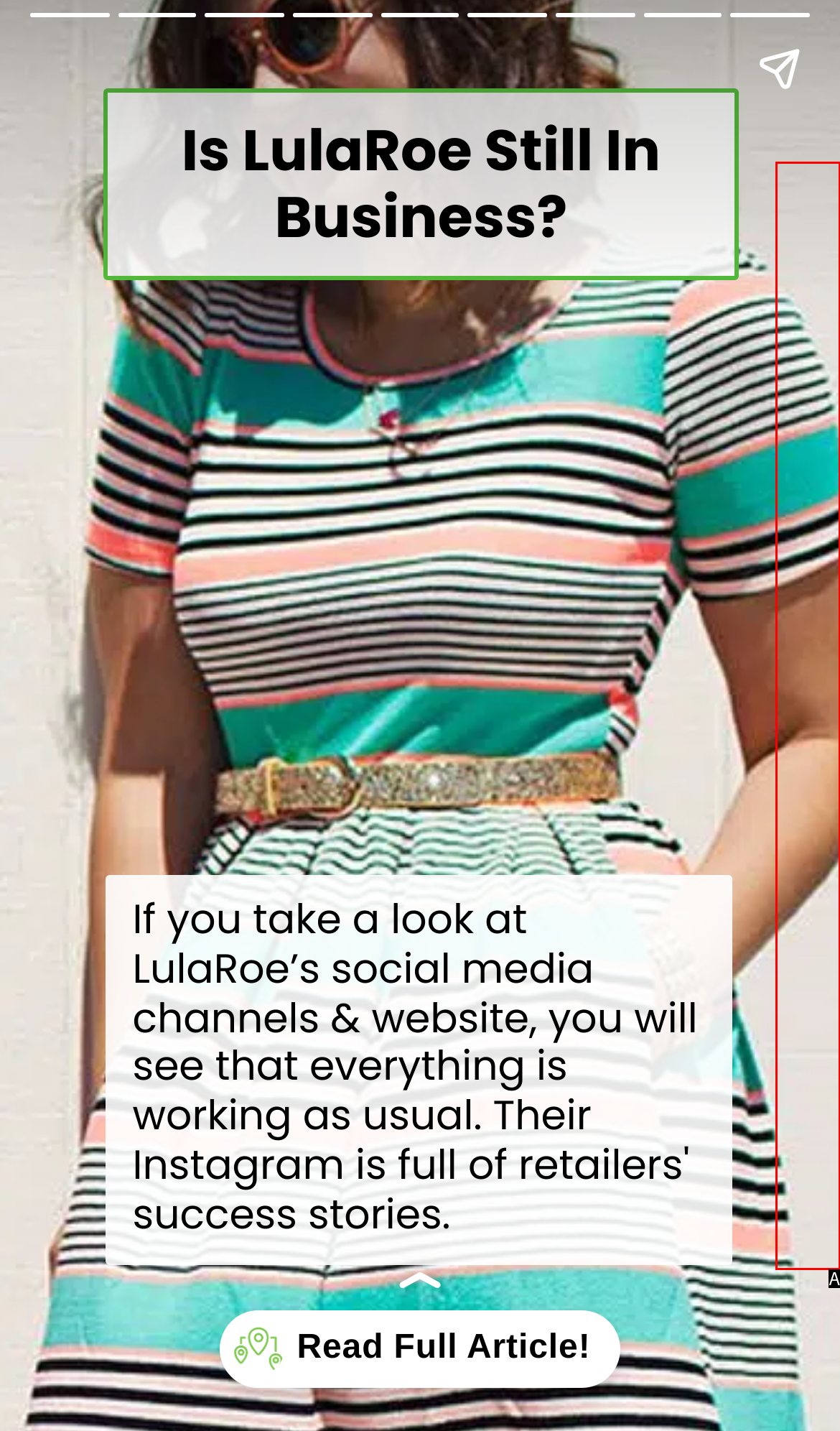Point out the option that best suits the description: aria-label="Next page"
Indicate your answer with the letter of the selected choice.

A